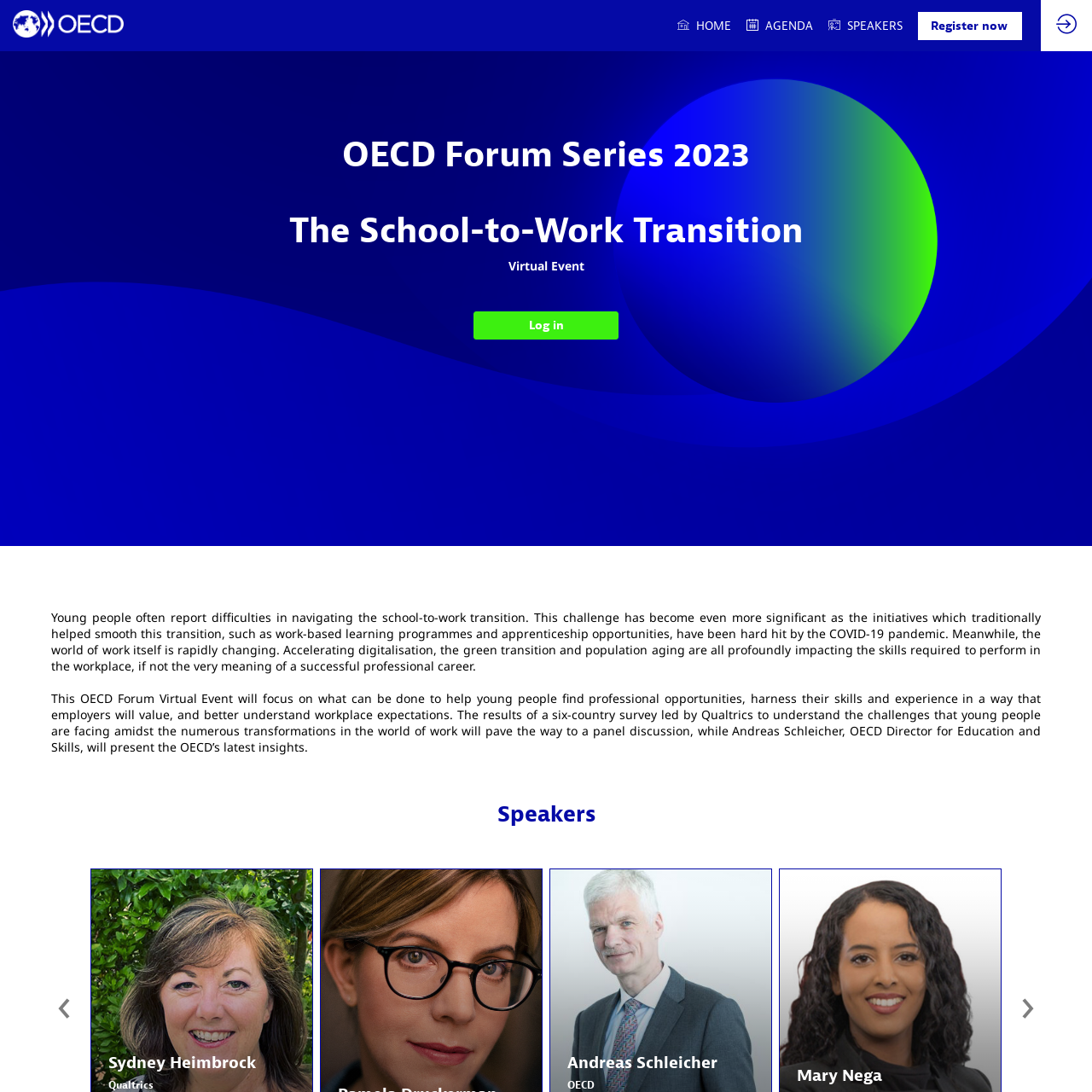What is the impact of the COVID-19 pandemic on the job market?
Observe the image inside the red-bordered box and offer a detailed answer based on the visual details you find.

The COVID-19 pandemic has had an impact on the job market, as mentioned in the caption, which is one of the reasons why the OECD Forum Series 2023 is focusing on the challenges young people face in transitioning from education to employment.